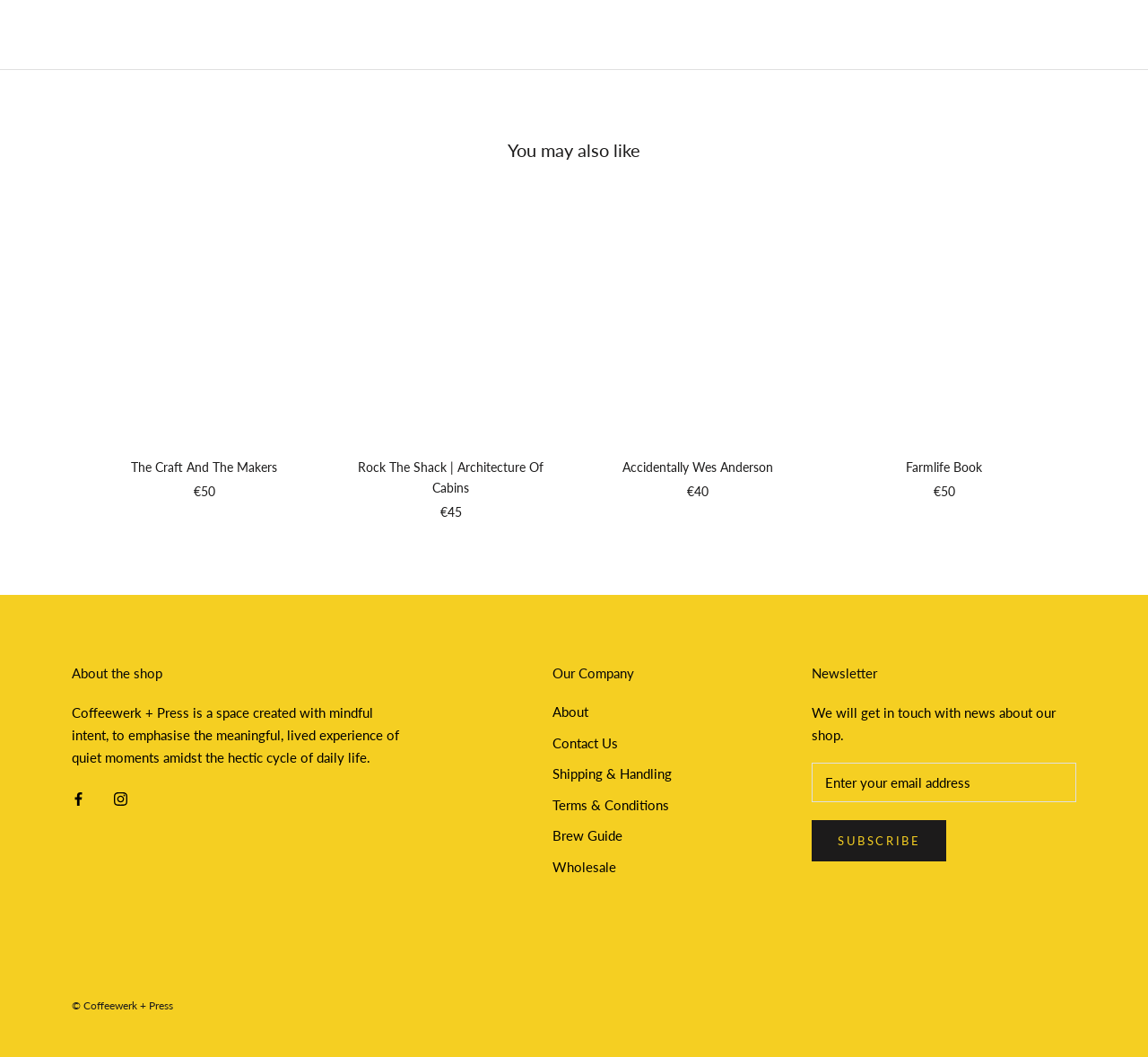What is the name of the shop?
Please describe in detail the information shown in the image to answer the question.

The name of the shop can be found in the 'About the shop' section, where it is mentioned as 'Coffeewerk + Press is a space created with mindful intent...'.